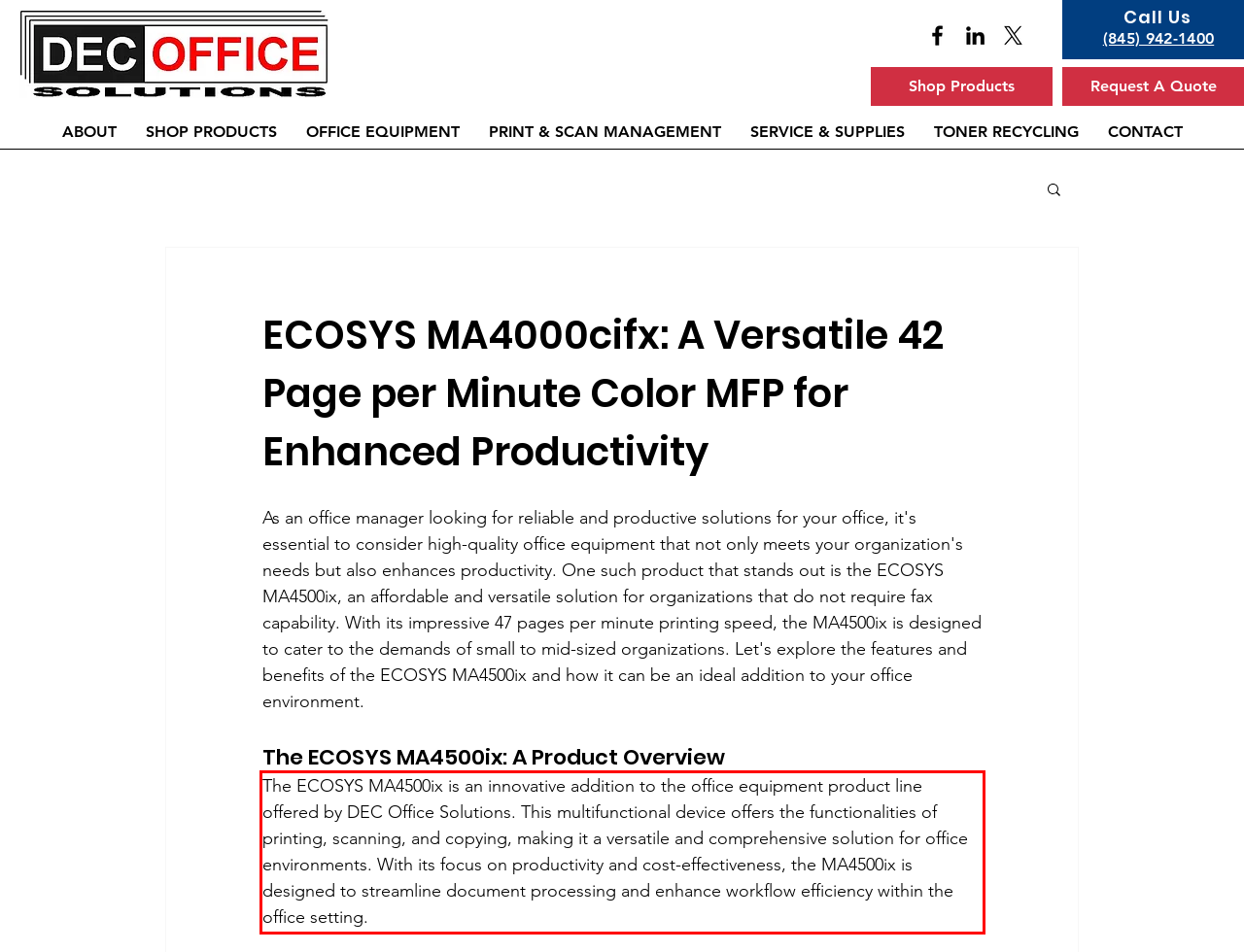You are looking at a screenshot of a webpage with a red rectangle bounding box. Use OCR to identify and extract the text content found inside this red bounding box.

The ECOSYS MA4500ix is an innovative addition to the office equipment product line offered by DEC Office Solutions. This multifunctional device offers the functionalities of printing, scanning, and copying, making it a versatile and comprehensive solution for office environments. With its focus on productivity and cost-effectiveness, the MA4500ix is designed to streamline document processing and enhance workflow efficiency within the office setting.